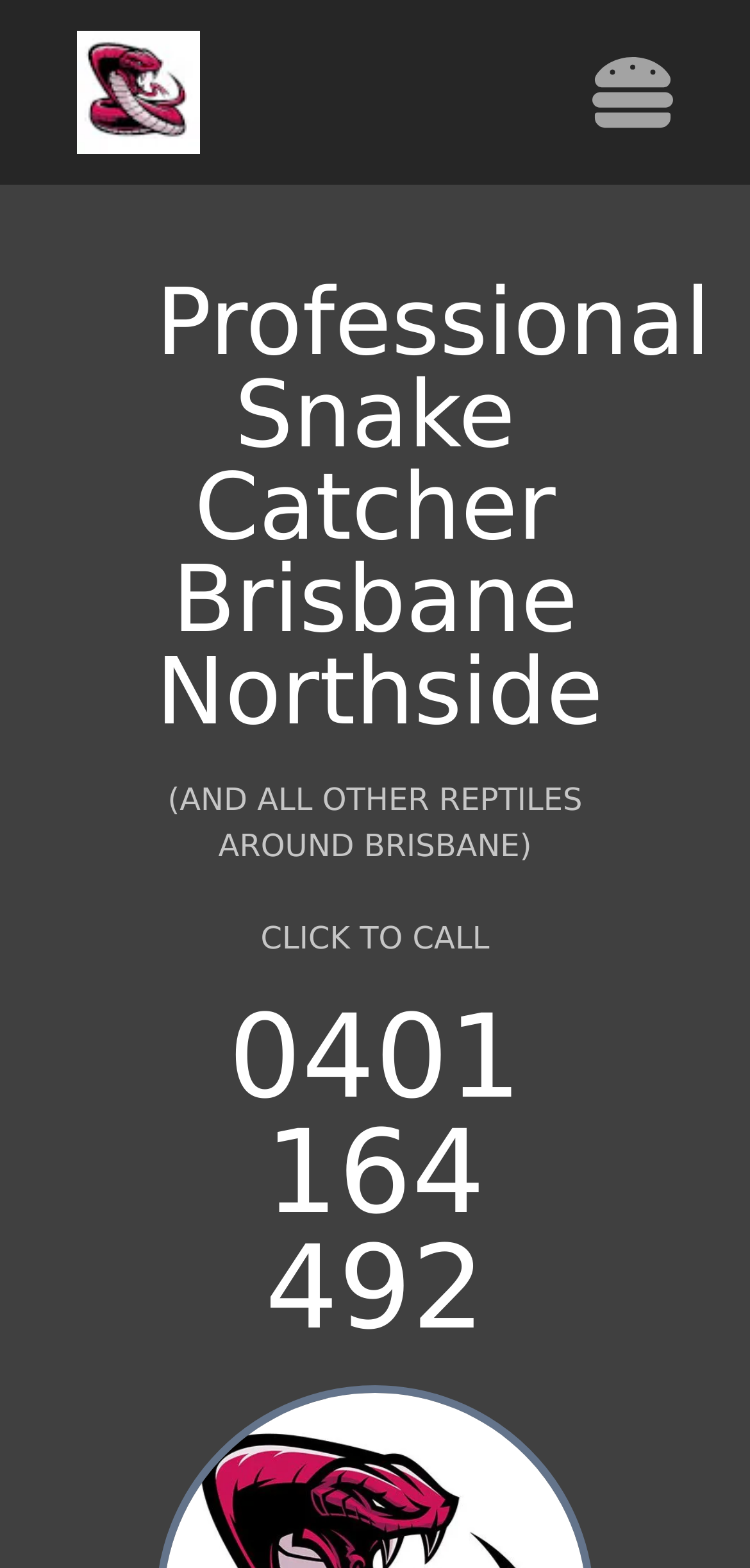Extract the bounding box coordinates for the described element: "alt="Brisbane North Snake Catchers Logo"". The coordinates should be represented as four float numbers between 0 and 1: [left, top, right, bottom].

[0.103, 0.02, 0.267, 0.098]